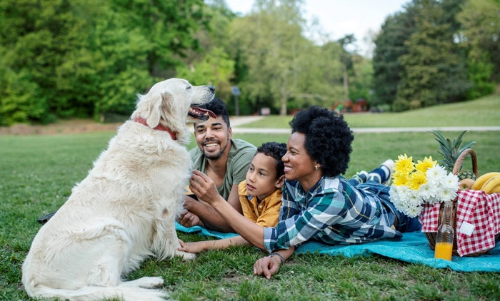How many children are in the family?
Using the image, elaborate on the answer with as much detail as possible.

The number of children in the family can be determined by counting the children mentioned in the description. The description mentions a 'young boy' and a 'girl with an Afro hairstyle', which indicates that there are two children in the family.